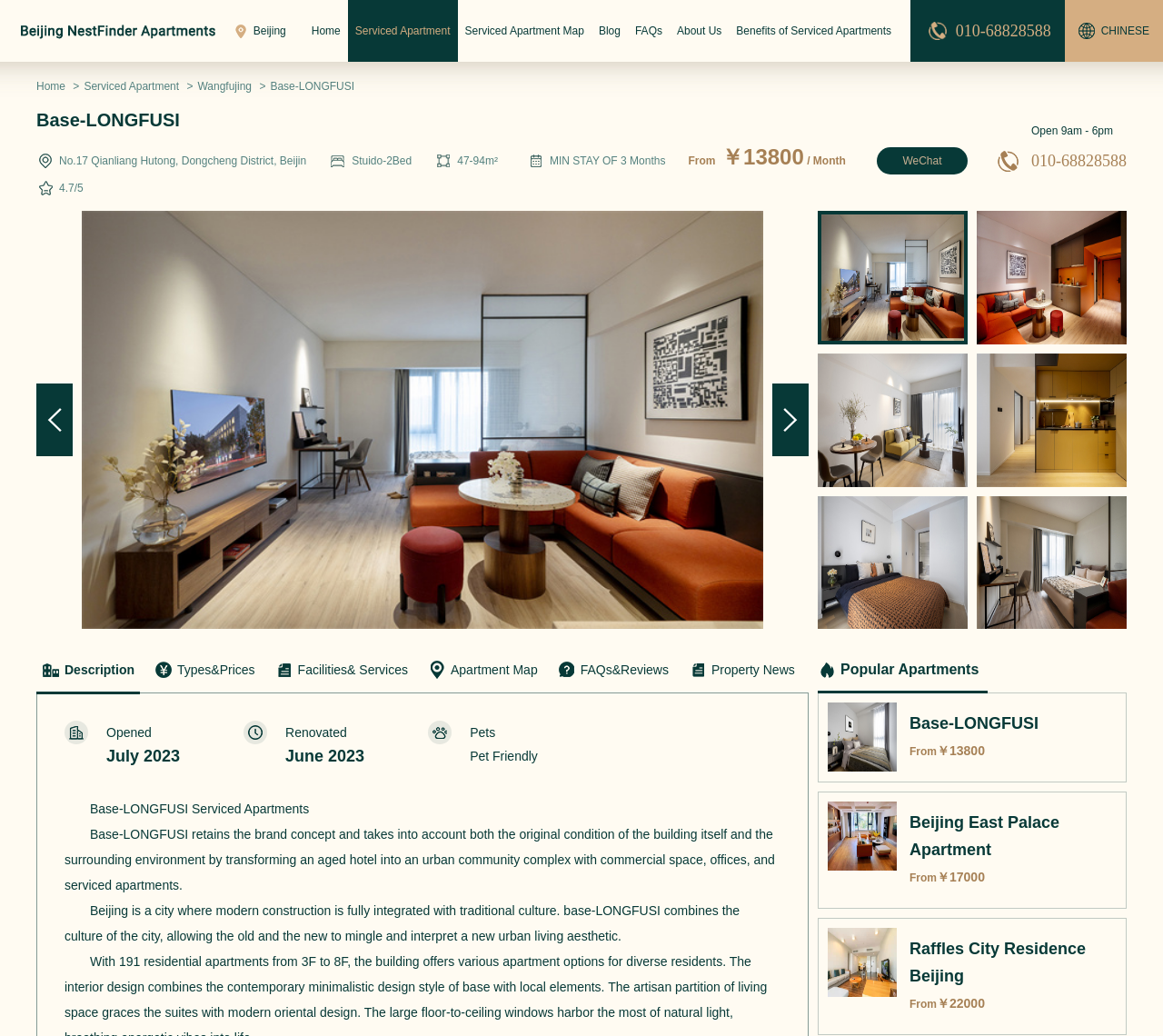Respond to the question below with a single word or phrase: What is the minimum stay requirement?

Months